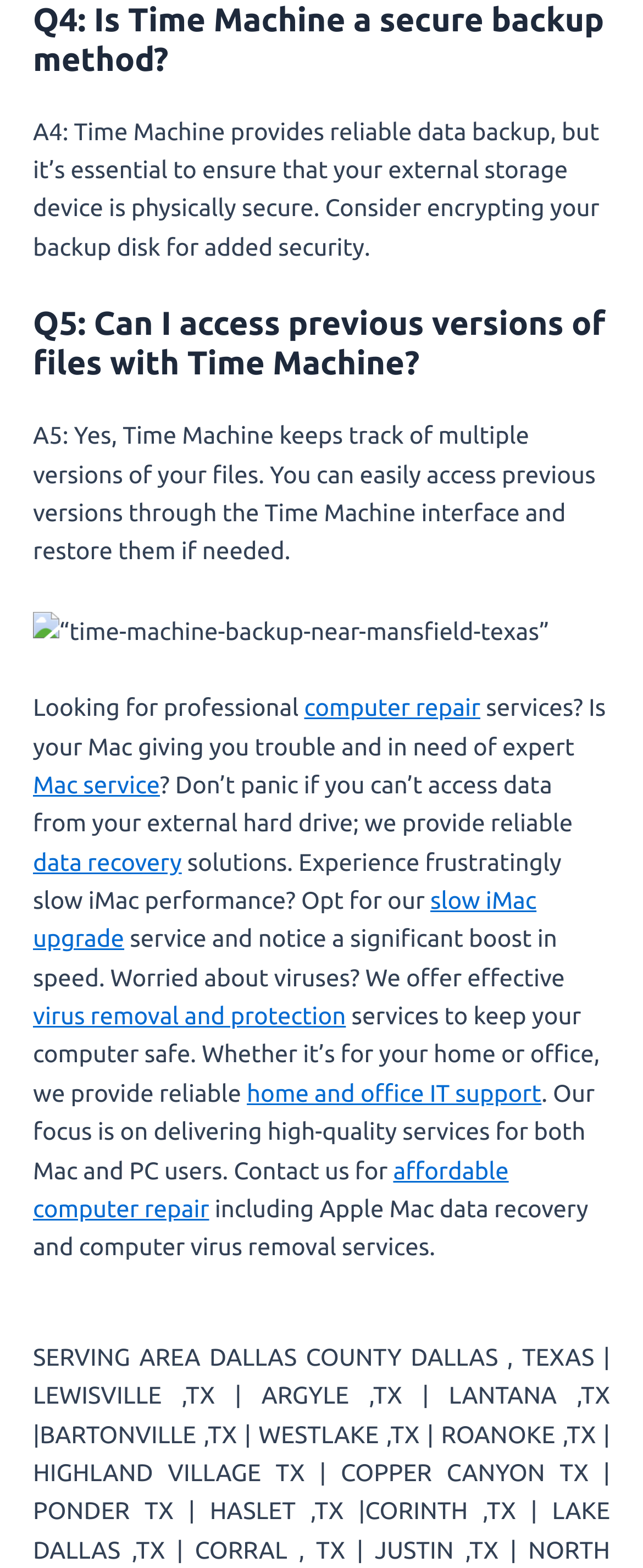Based on the image, provide a detailed and complete answer to the question: 
What is the purpose of encrypting the backup disk?

The webpage suggests that encrypting the backup disk is essential for added security, implying that it provides an extra layer of protection for the backed-up data.